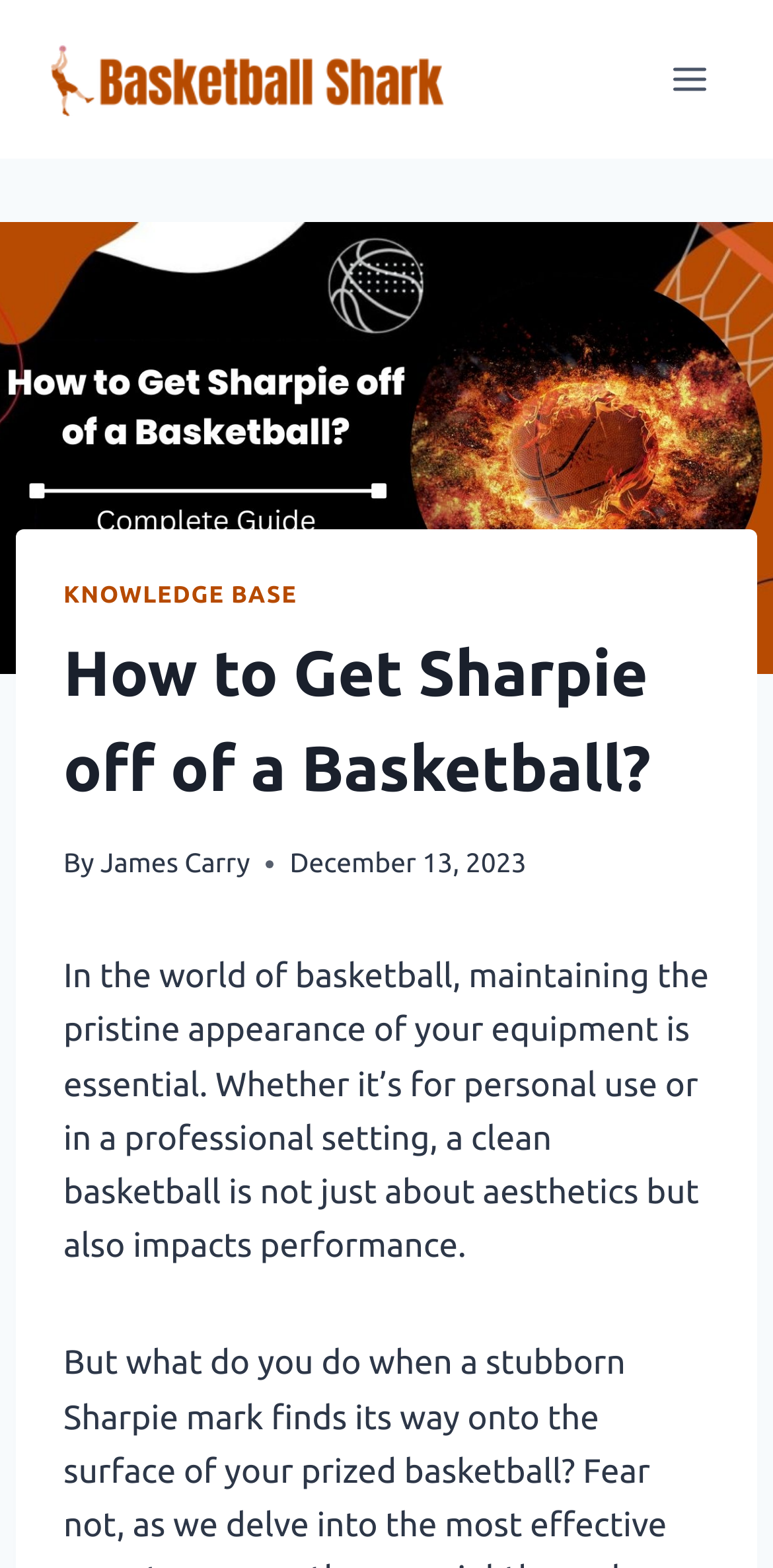Provide a comprehensive description of the webpage.

The webpage is about removing Sharpie marks from a basketball, with the title "How to Get Sharpie off of a Basketball?" prominently displayed at the top. Below the title, there is a header section with a link to a "KNOWLEDGE BASE" and a heading that repeats the title. The author of the article, "James Carry", is credited below the title, along with the date "December 13, 2023".

To the left of the title, there is a logo image of "Basket Ball Shark", which is also a link. At the top right corner, there is a button to "Open menu". Above the header section, there is a large background image related to the topic of removing Sharpie marks from a basketball.

The main content of the webpage starts below the header section, with a paragraph of text that explains the importance of maintaining a clean basketball. This paragraph is positioned at the top center of the page, spanning almost the entire width.